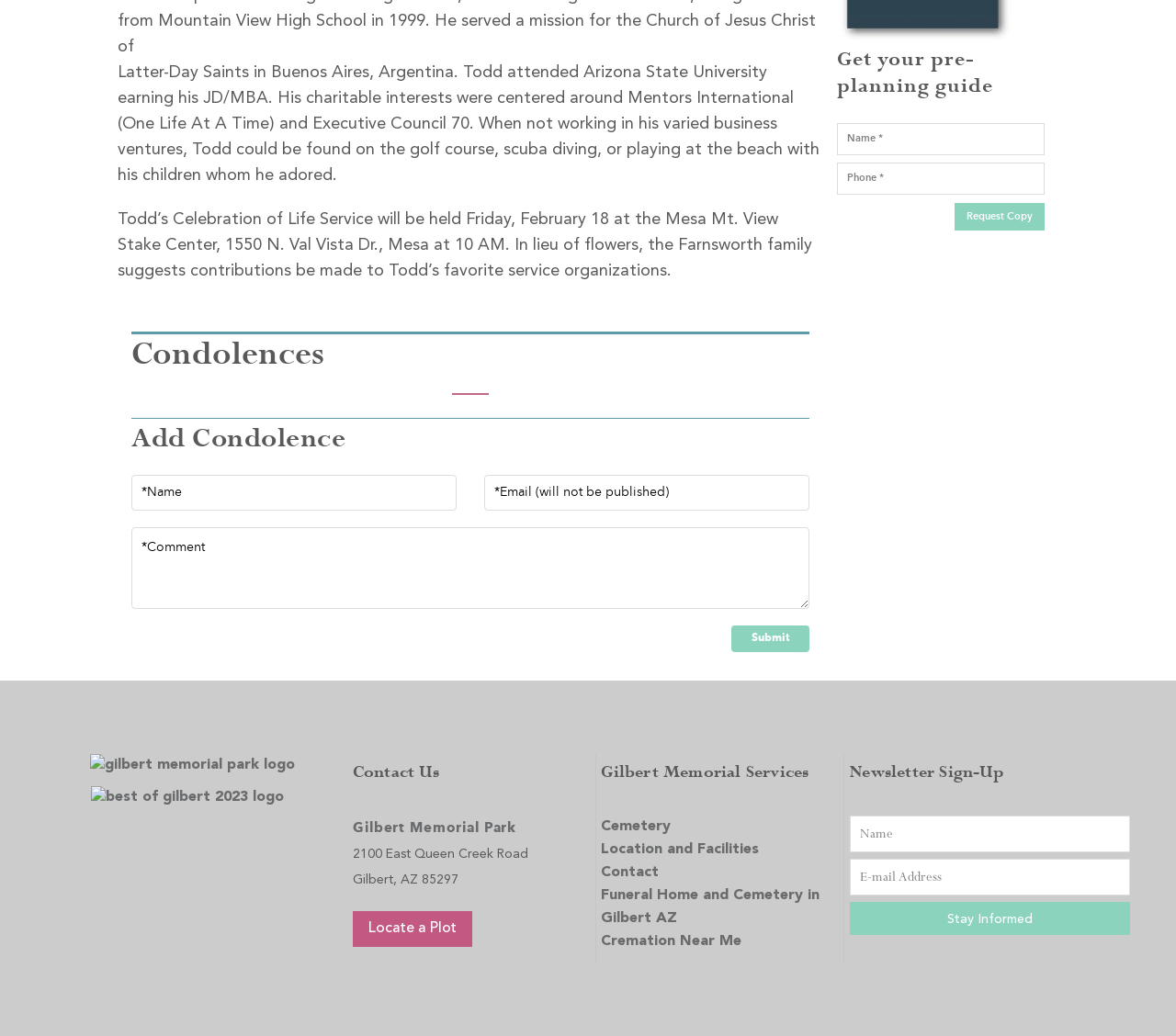Please identify the bounding box coordinates of the element I should click to complete this instruction: 'Sign up for the newsletter'. The coordinates should be given as four float numbers between 0 and 1, like this: [left, top, right, bottom].

[0.723, 0.871, 0.961, 0.903]